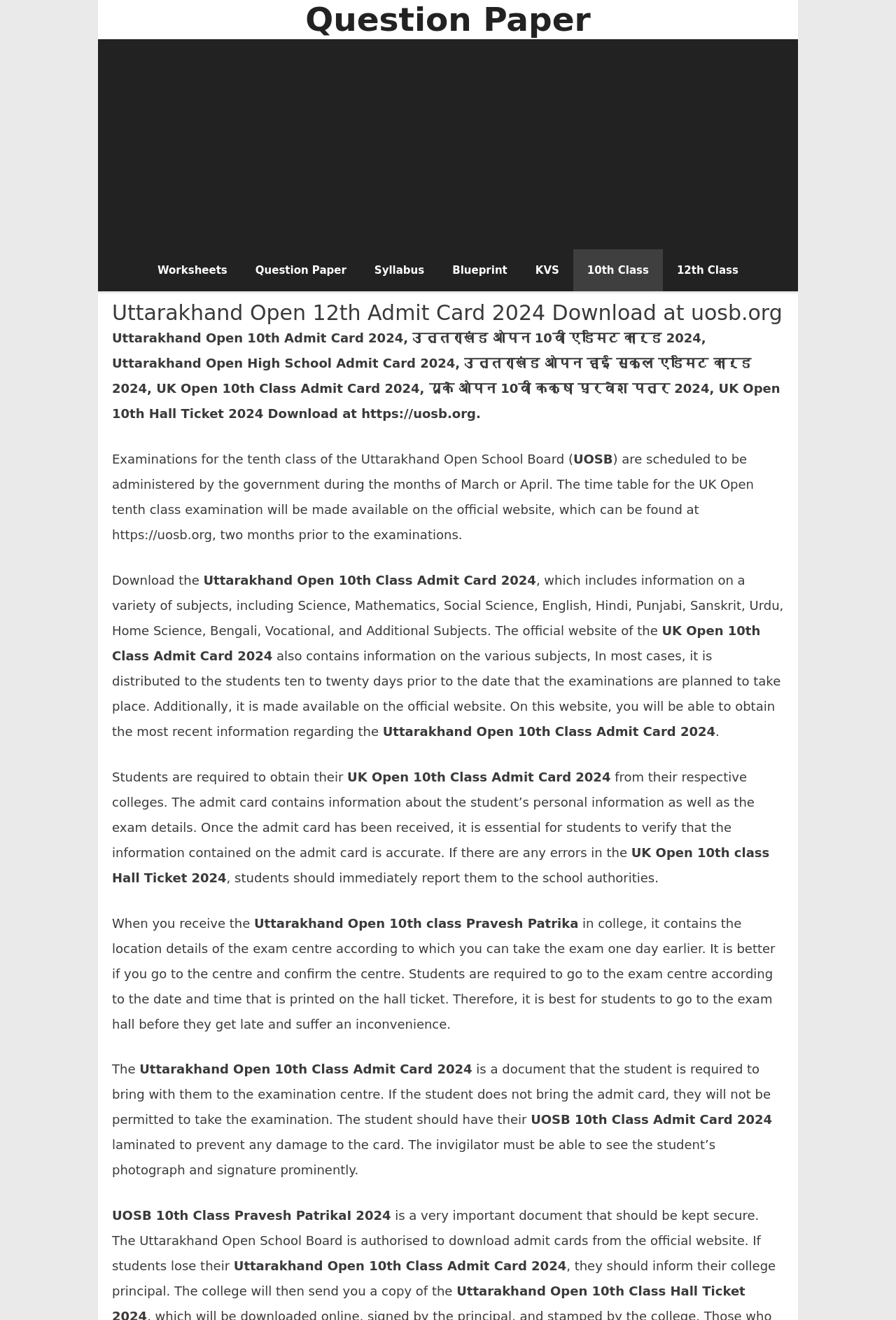Determine the bounding box for the UI element described here: "Blueprint".

[0.489, 0.189, 0.582, 0.221]